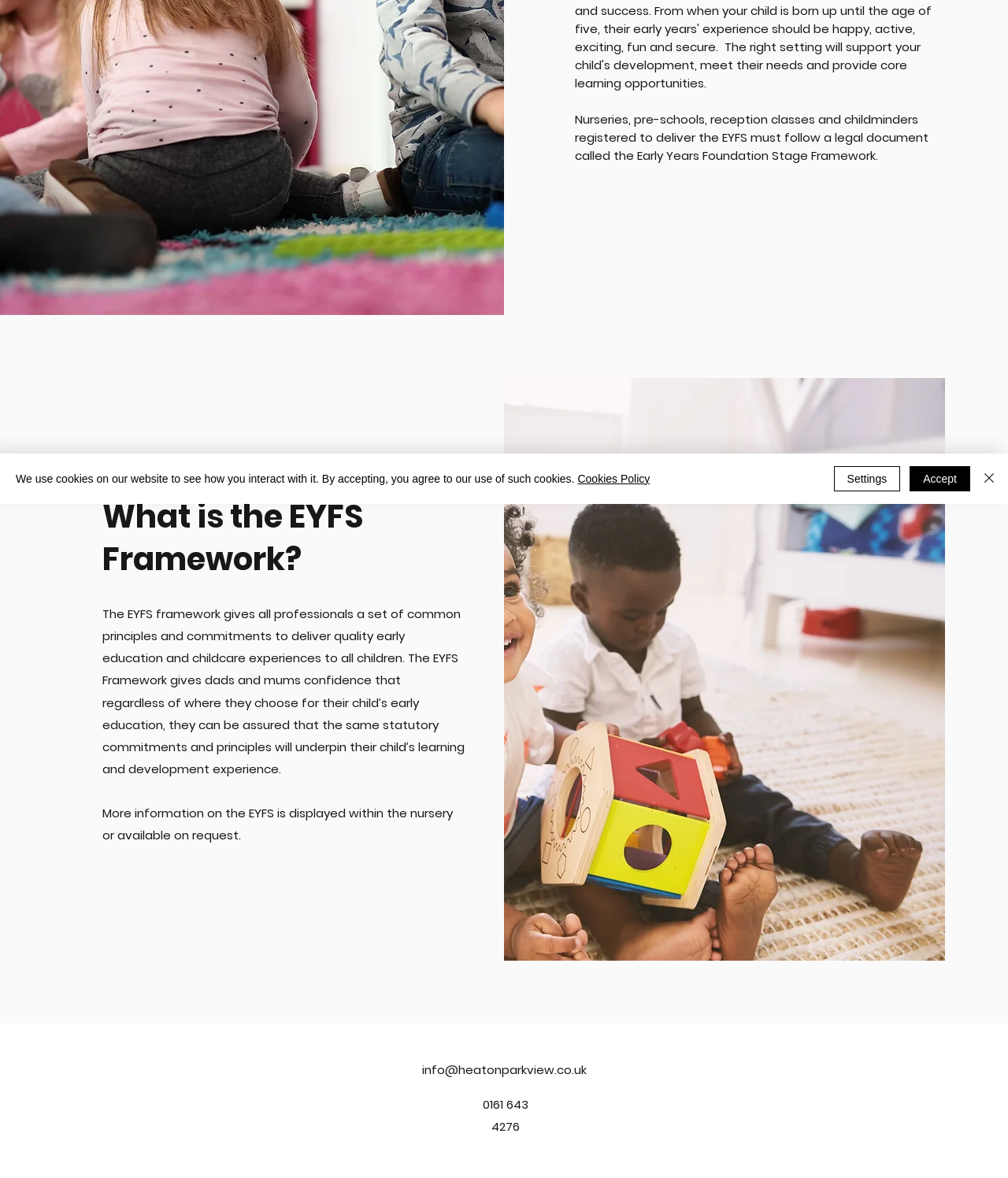Please provide the bounding box coordinates in the format (top-left x, top-left y, bottom-right x, bottom-right y). Remember, all values are floating point numbers between 0 and 1. What is the bounding box coordinate of the region described as: Cookies Policy

[0.573, 0.401, 0.645, 0.412]